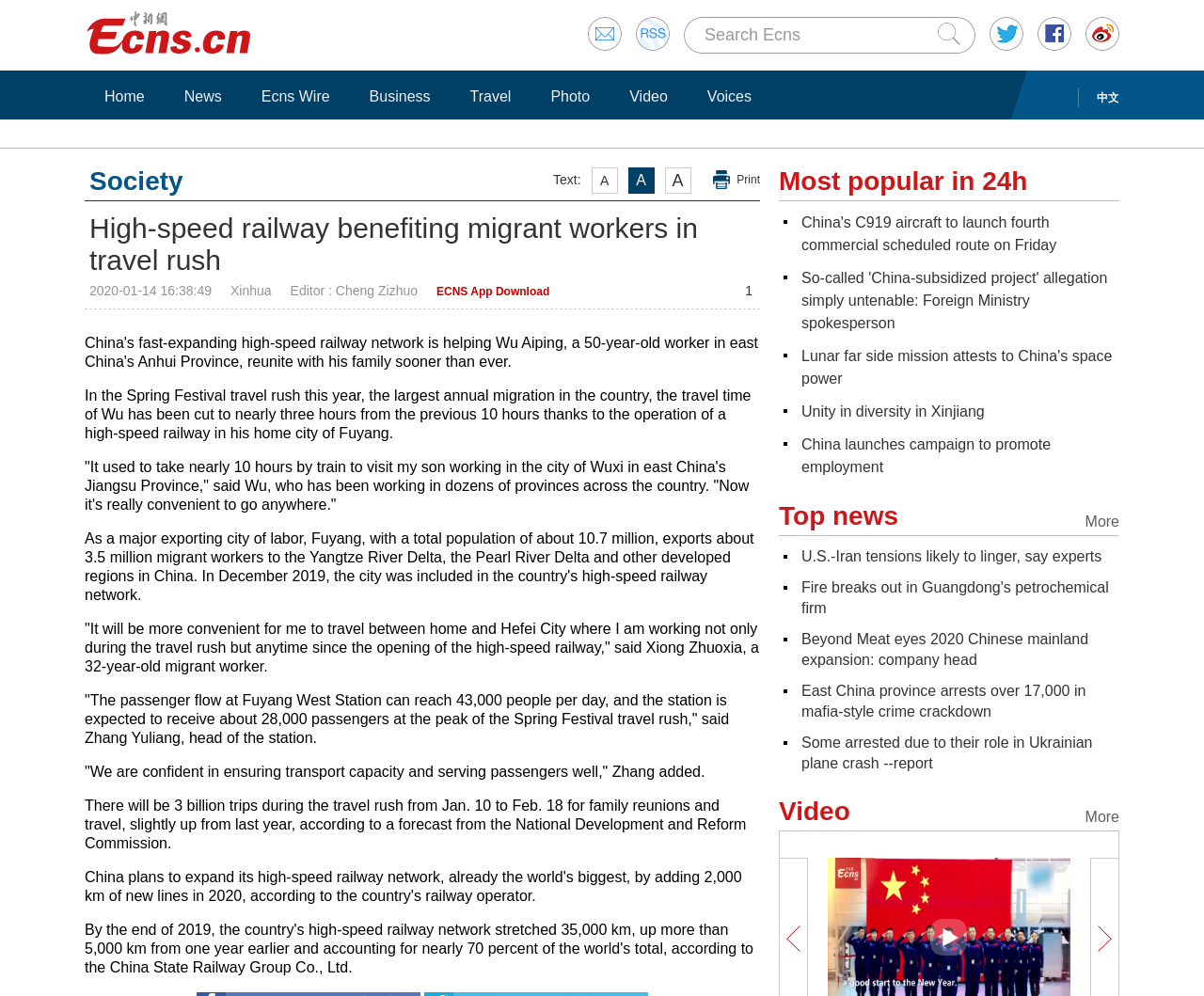What is the language of the webpage?
Provide a one-word or short-phrase answer based on the image.

English